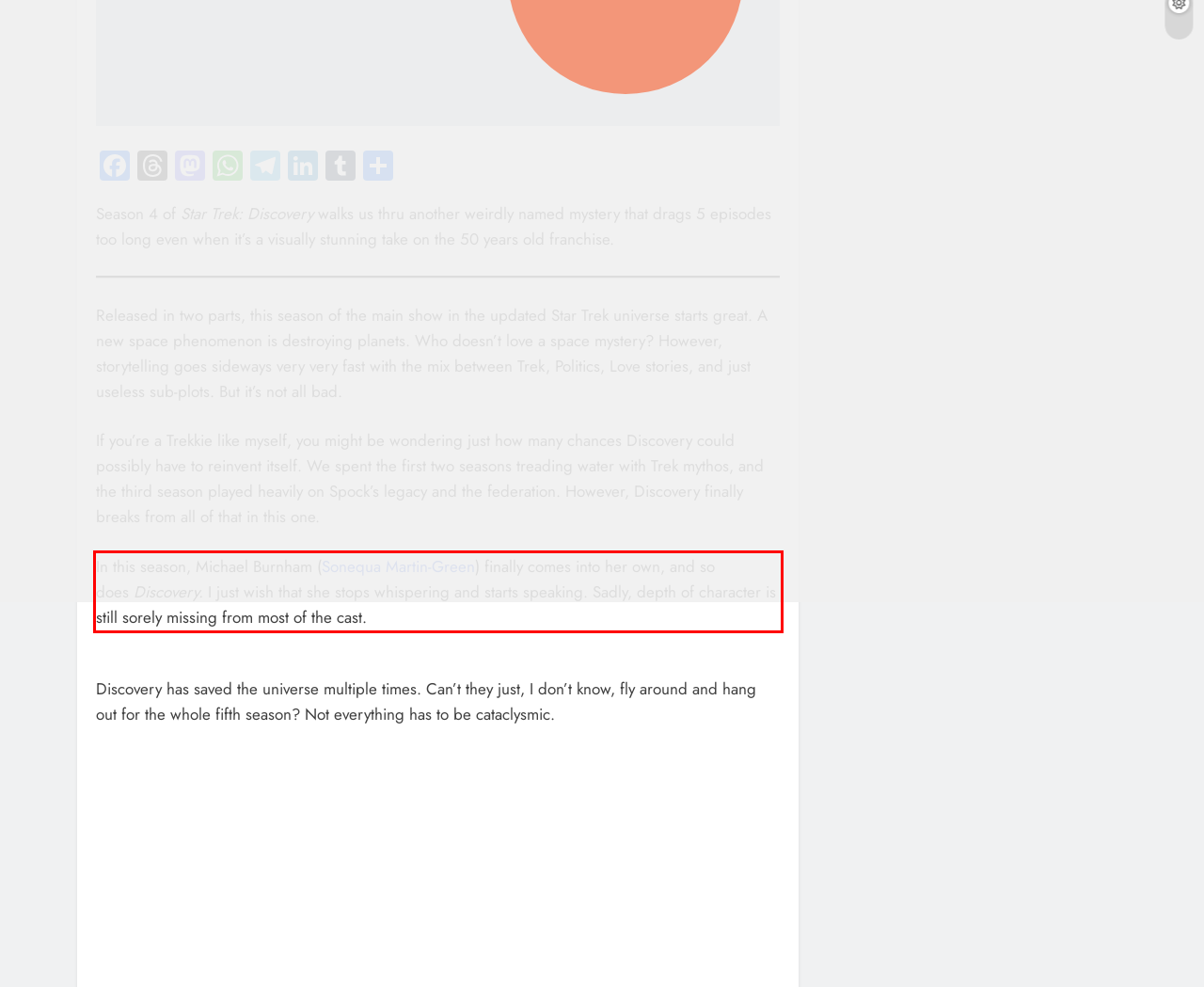You have a screenshot of a webpage with a red bounding box. Use OCR to generate the text contained within this red rectangle.

In this season, Michael Burnham (Sonequa Martin-Green) finally comes into her own, and so does Discovery. I just wish that she stops whispering and starts speaking. Sadly, depth of character is still sorely missing from most of the cast.